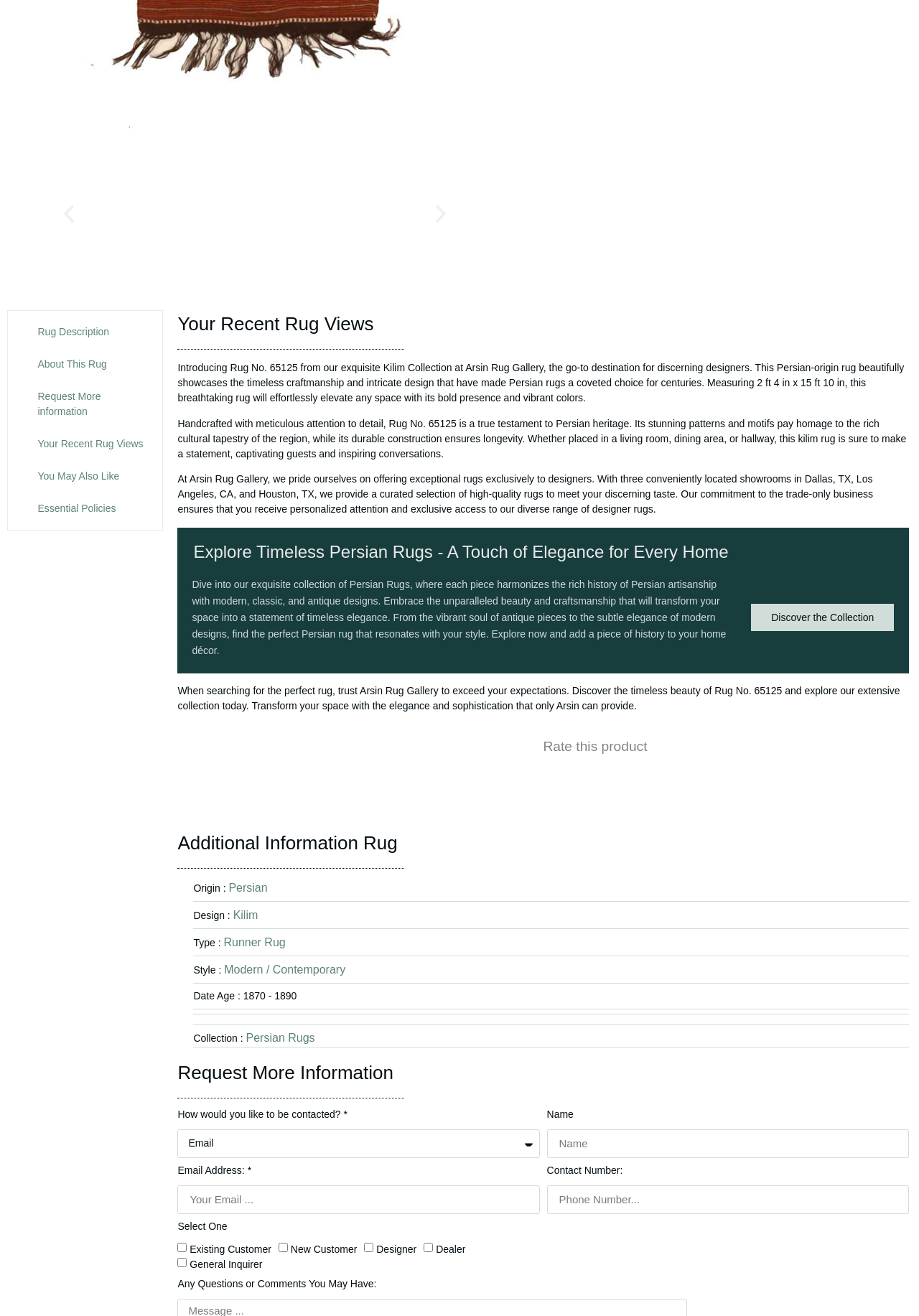Find and specify the bounding box coordinates that correspond to the clickable region for the instruction: "View rug description".

[0.023, 0.247, 0.162, 0.258]